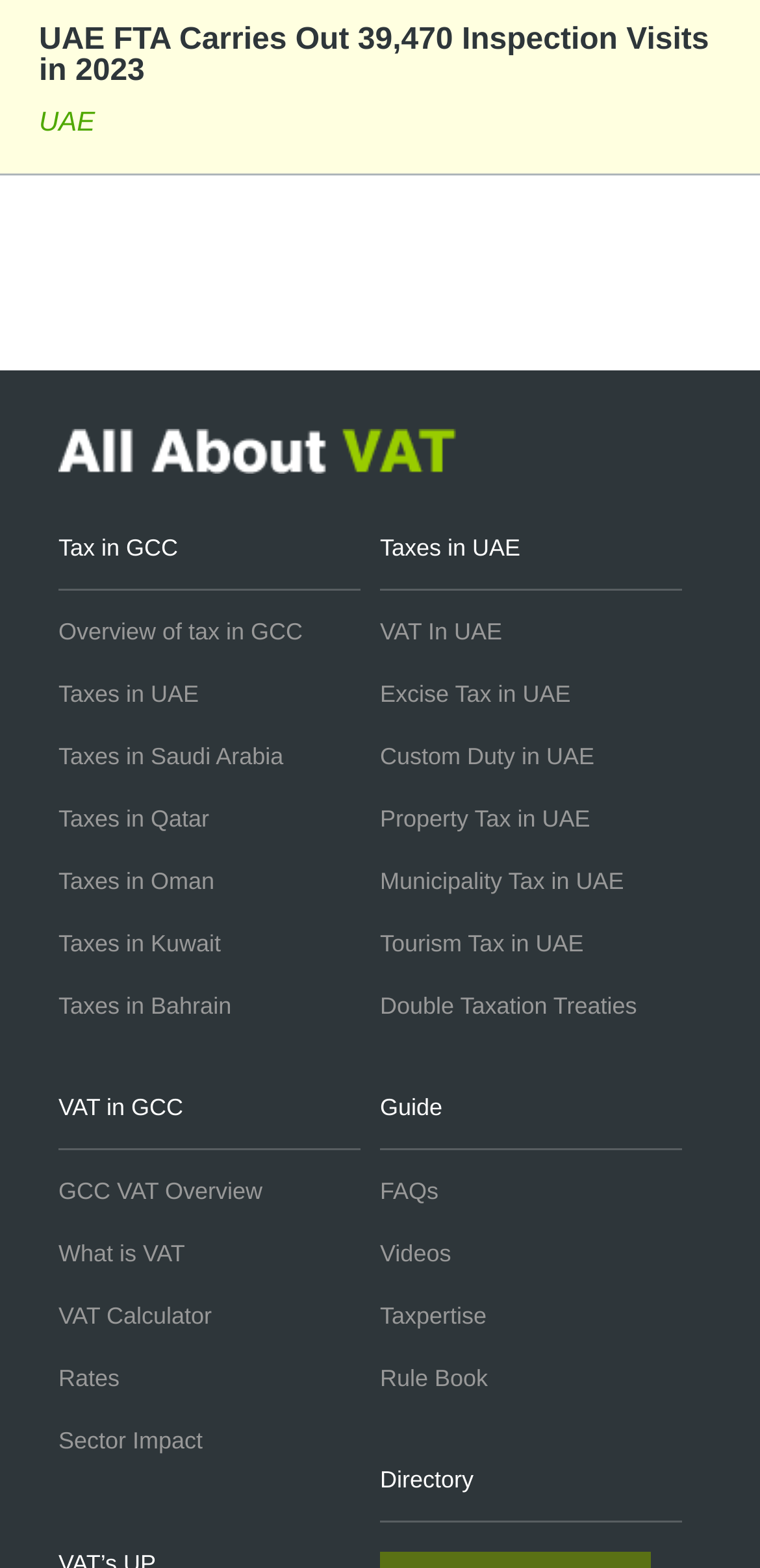Specify the bounding box coordinates of the element's region that should be clicked to achieve the following instruction: "contact Sean Dunwoody". The bounding box coordinates consist of four float numbers between 0 and 1, in the format [left, top, right, bottom].

None